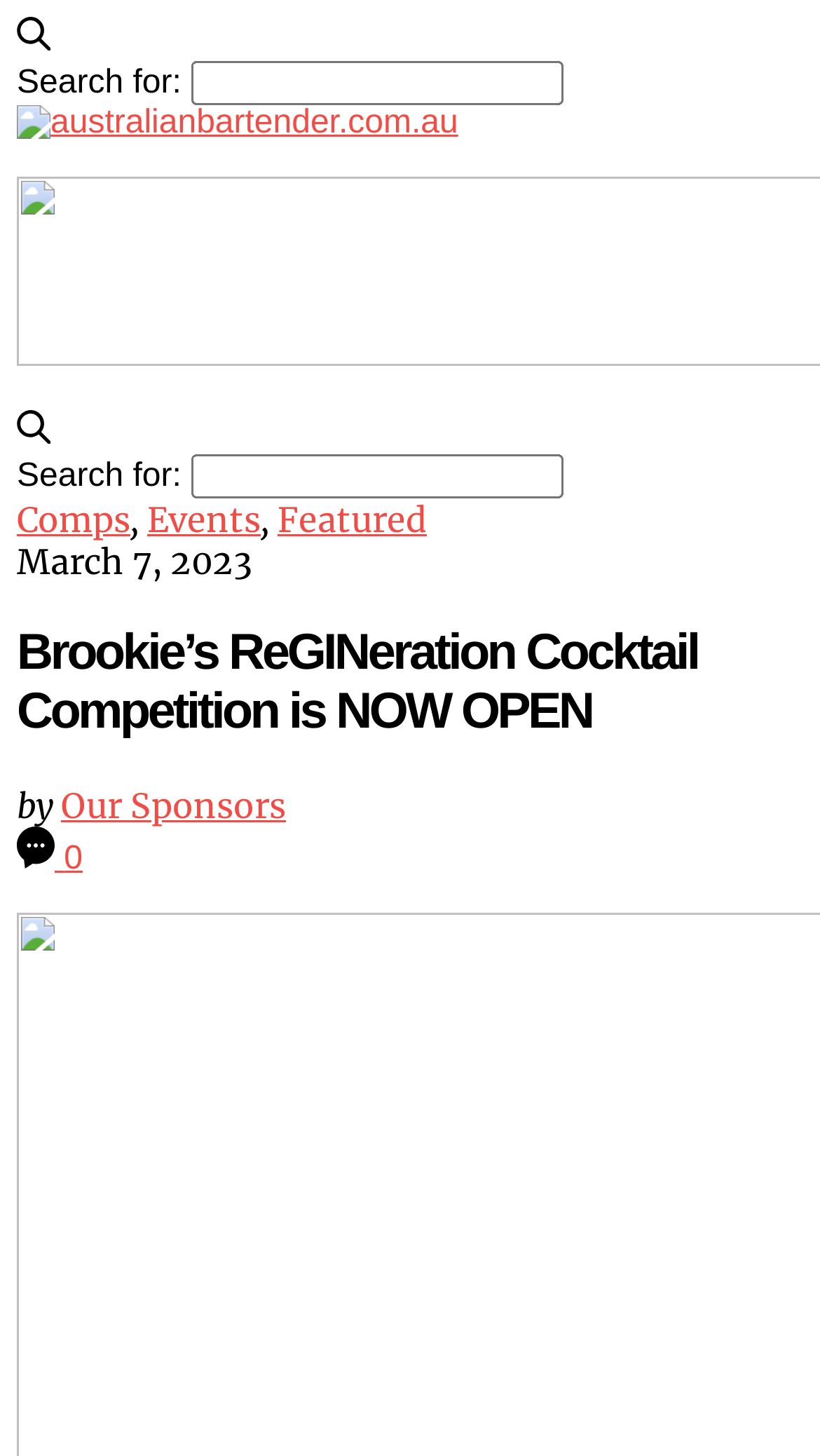Identify the webpage's primary heading and generate its text.

Brookie’s ReGINeration Cocktail Competition is NOW OPEN